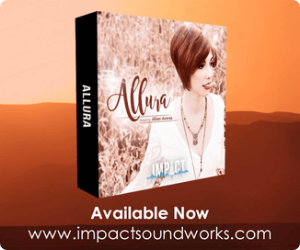What is the atmosphere suggested by the background?
Answer the question with a single word or phrase by looking at the picture.

Serene and inviting